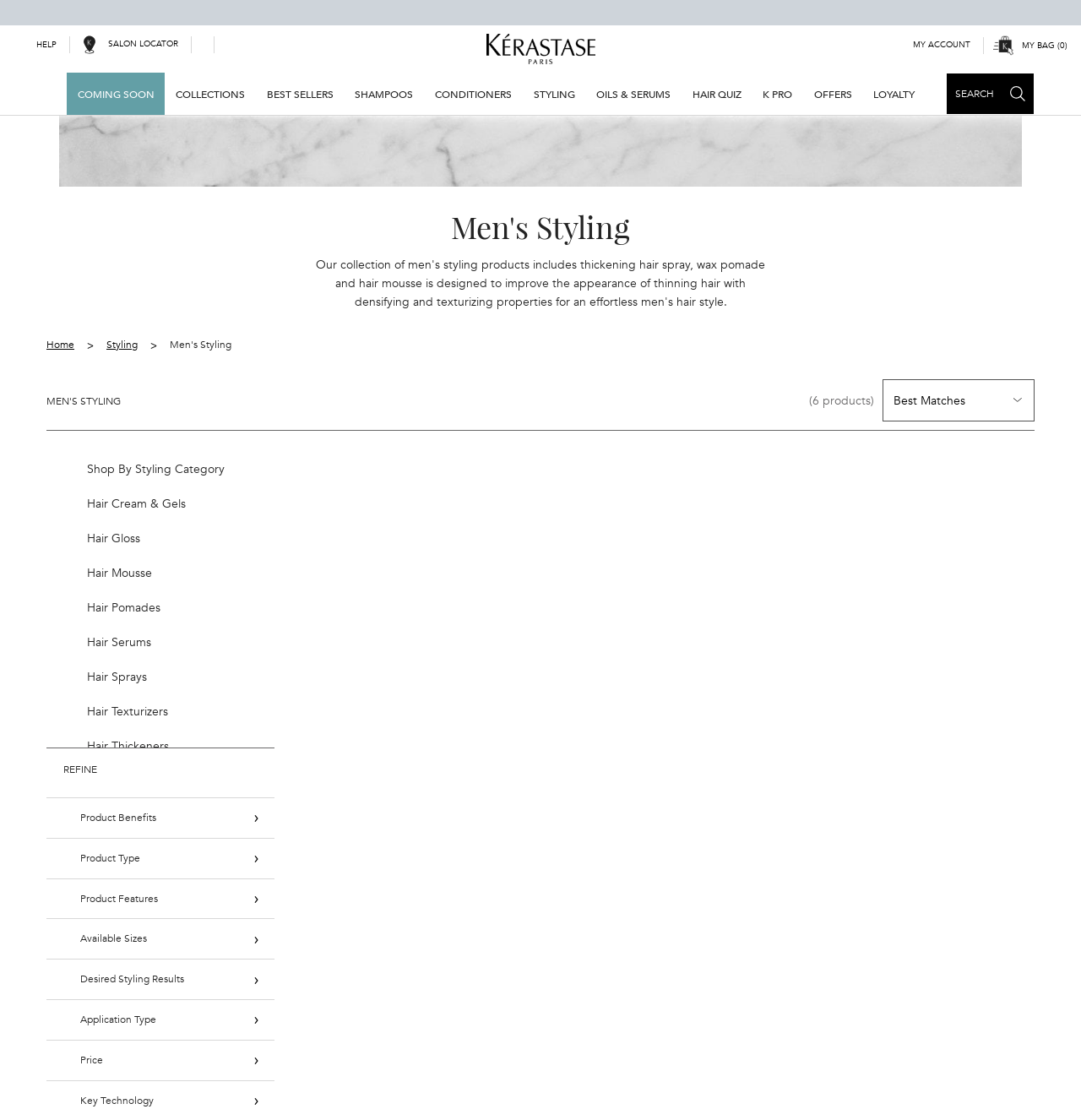What is the function of the 'ADD TO WISHLIST' button on the webpage?
Using the picture, provide a one-word or short phrase answer.

To add product to wishlist